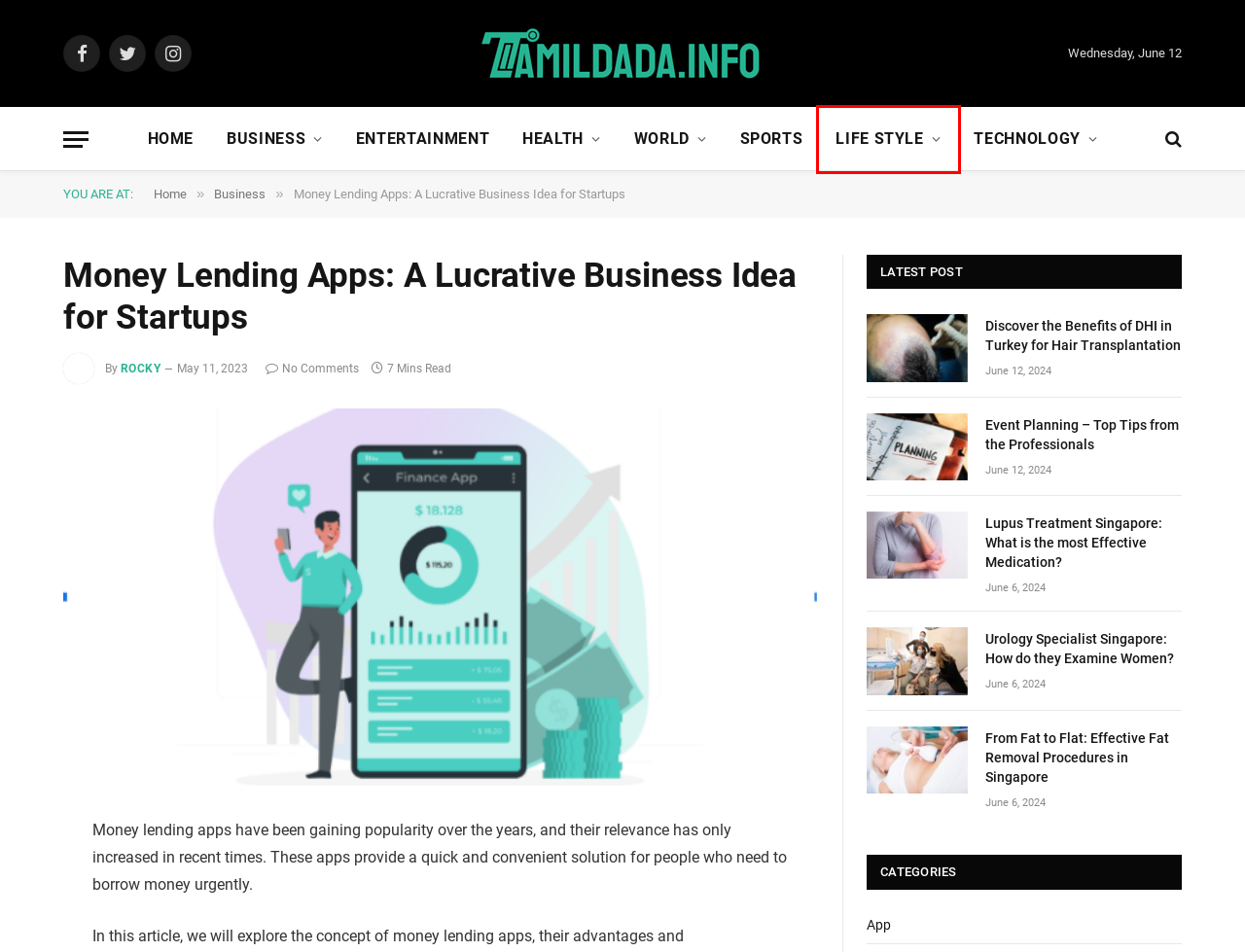After examining the screenshot of a webpage with a red bounding box, choose the most accurate webpage description that corresponds to the new page after clicking the element inside the red box. Here are the candidates:
A. Sports at TamilDaDa
B. Discover the Benefits of DHI in Turkey for Hair Transplantation Tamildada
C. Lupus Treatment Singapore: What is the most Effective Medication? Tamildada
D. Health at TamilDaDa
E. Life Style at TamilDaDa
F. Business at TamilDaDa
G. Urology Specialist Singapore: How do they Examine Women? Tamildada
H. World at TamilDaDa

E